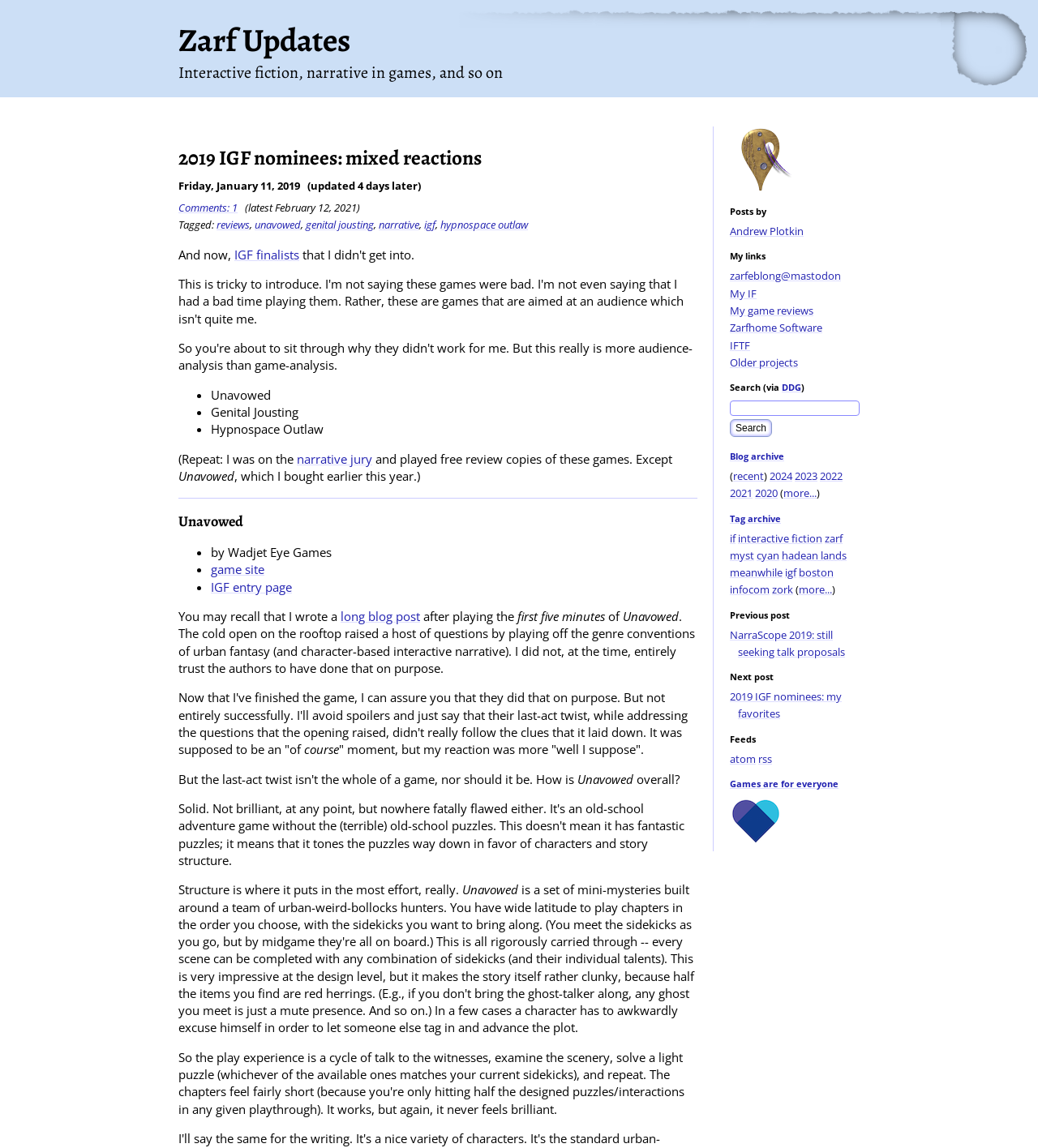Identify the bounding box coordinates of the clickable region to carry out the given instruction: "Click on 'General' category".

None